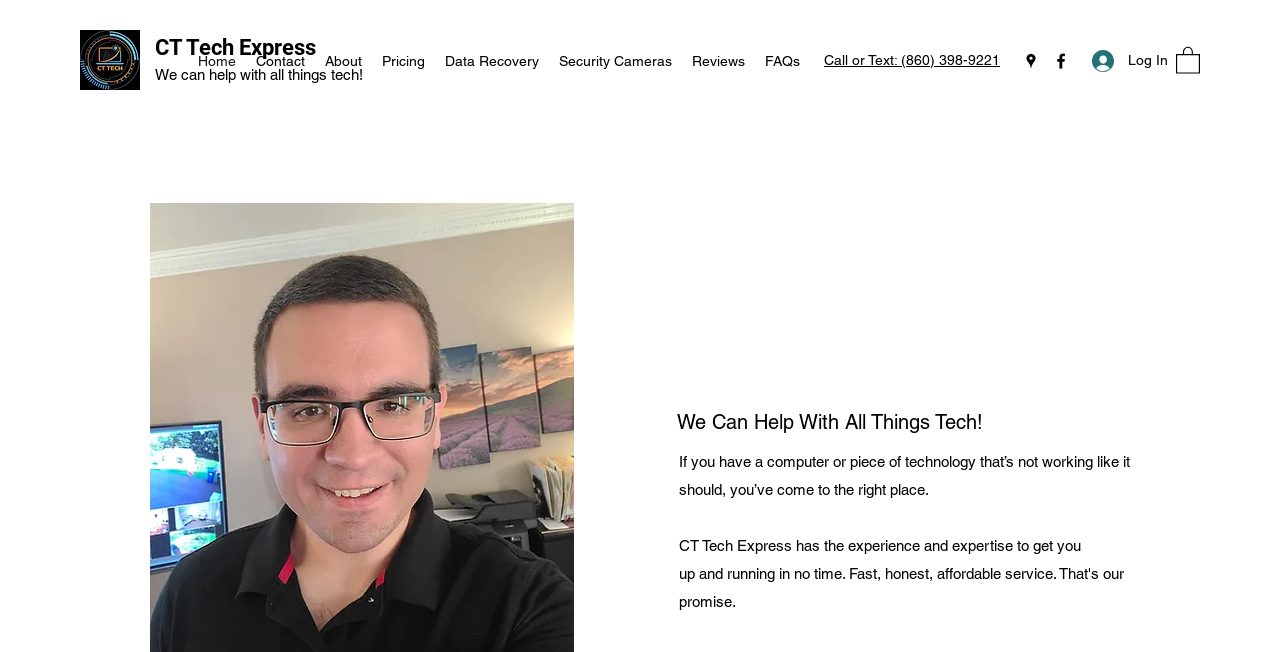Could you find the bounding box coordinates of the clickable area to complete this instruction: "Call or text the provided phone number"?

[0.644, 0.08, 0.781, 0.104]